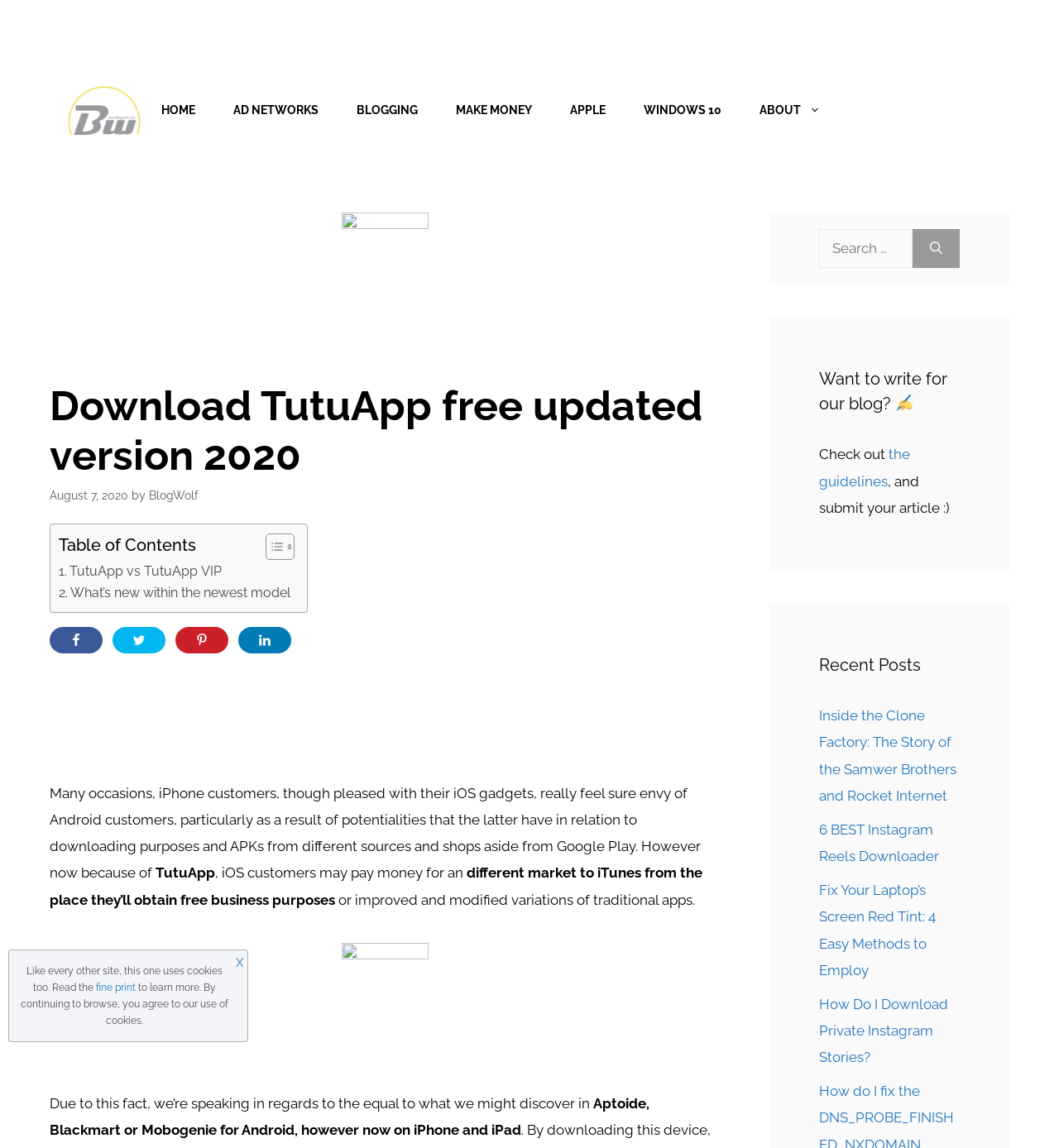Pinpoint the bounding box coordinates of the clickable element needed to complete the instruction: "Click on the 'HOME' link". The coordinates should be provided as four float numbers between 0 and 1: [left, top, right, bottom].

[0.134, 0.085, 0.202, 0.107]